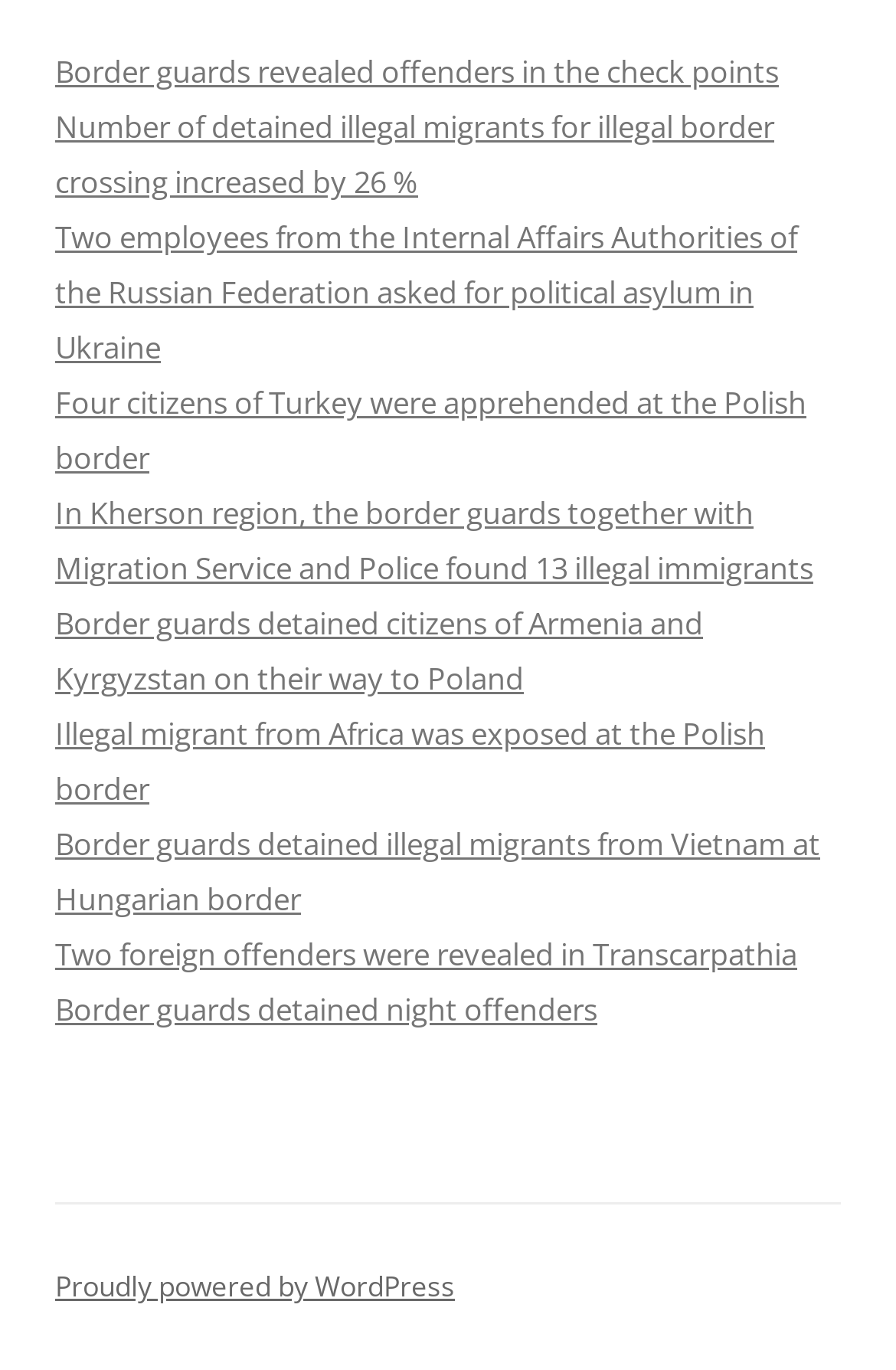Find and provide the bounding box coordinates for the UI element described here: "Proudly powered by WordPress". The coordinates should be given as four float numbers between 0 and 1: [left, top, right, bottom].

[0.062, 0.925, 0.508, 0.954]